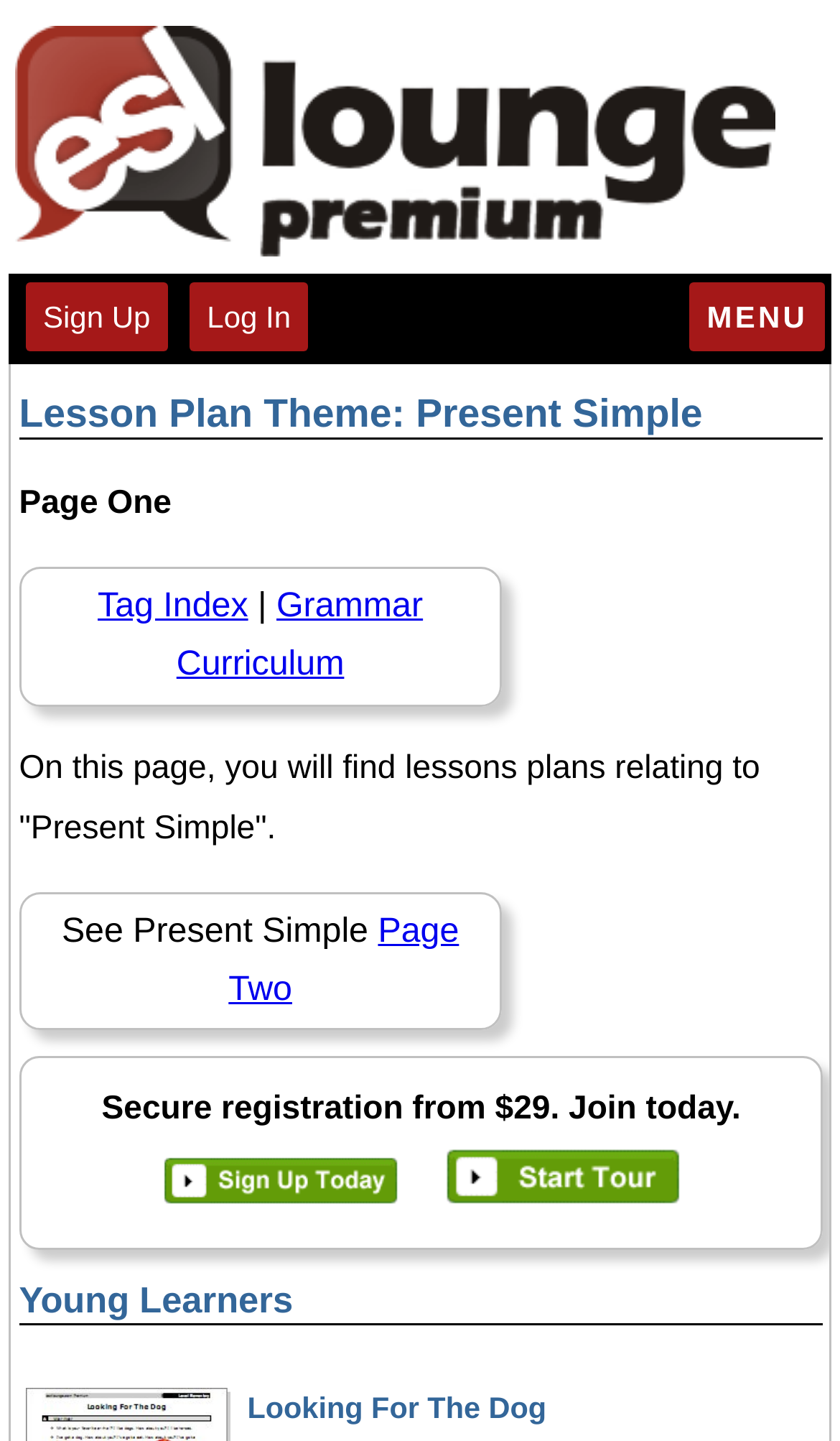Given the description of a UI element: "alt="site logo"", identify the bounding box coordinates of the matching element in the webpage screenshot.

[0.018, 0.018, 0.923, 0.043]